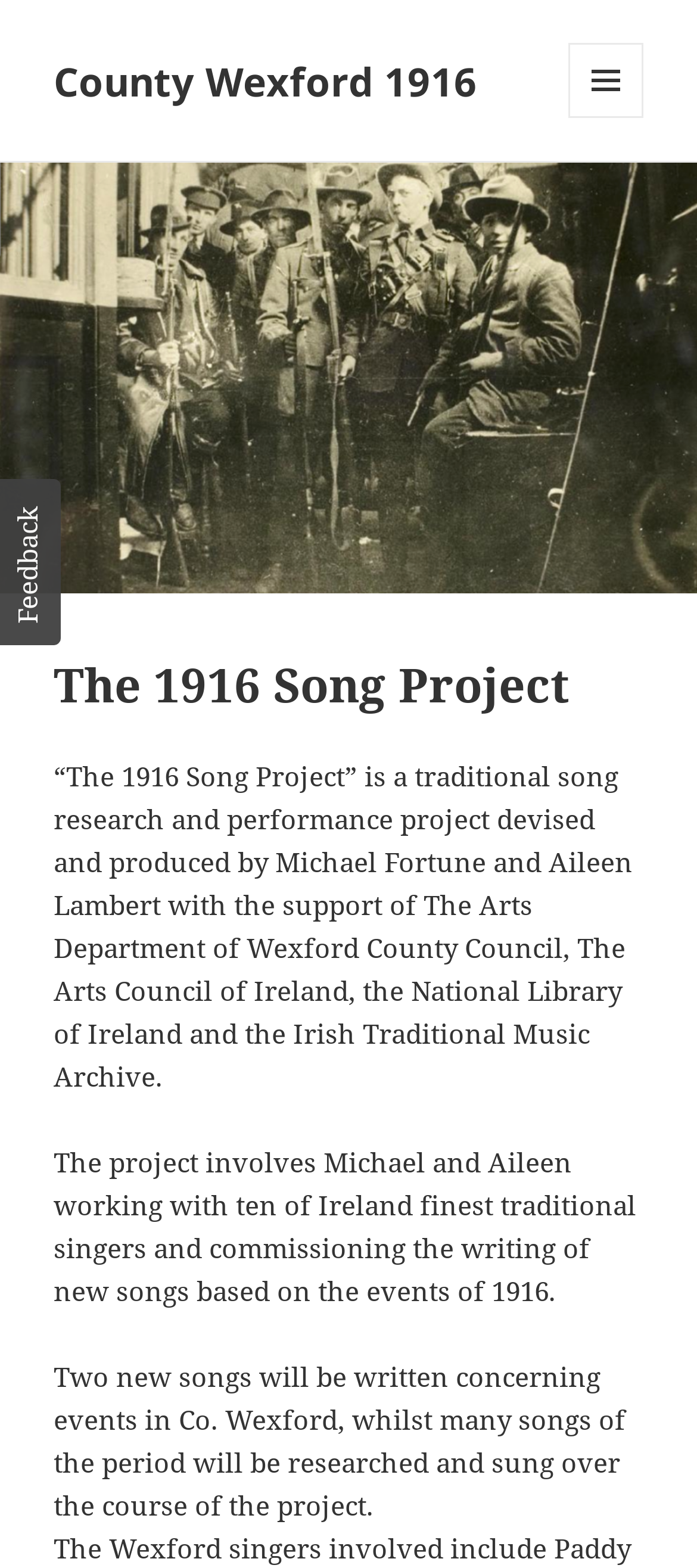Please find the bounding box coordinates (top-left x, top-left y, bottom-right x, bottom-right y) in the screenshot for the UI element described as follows: Full Application

None